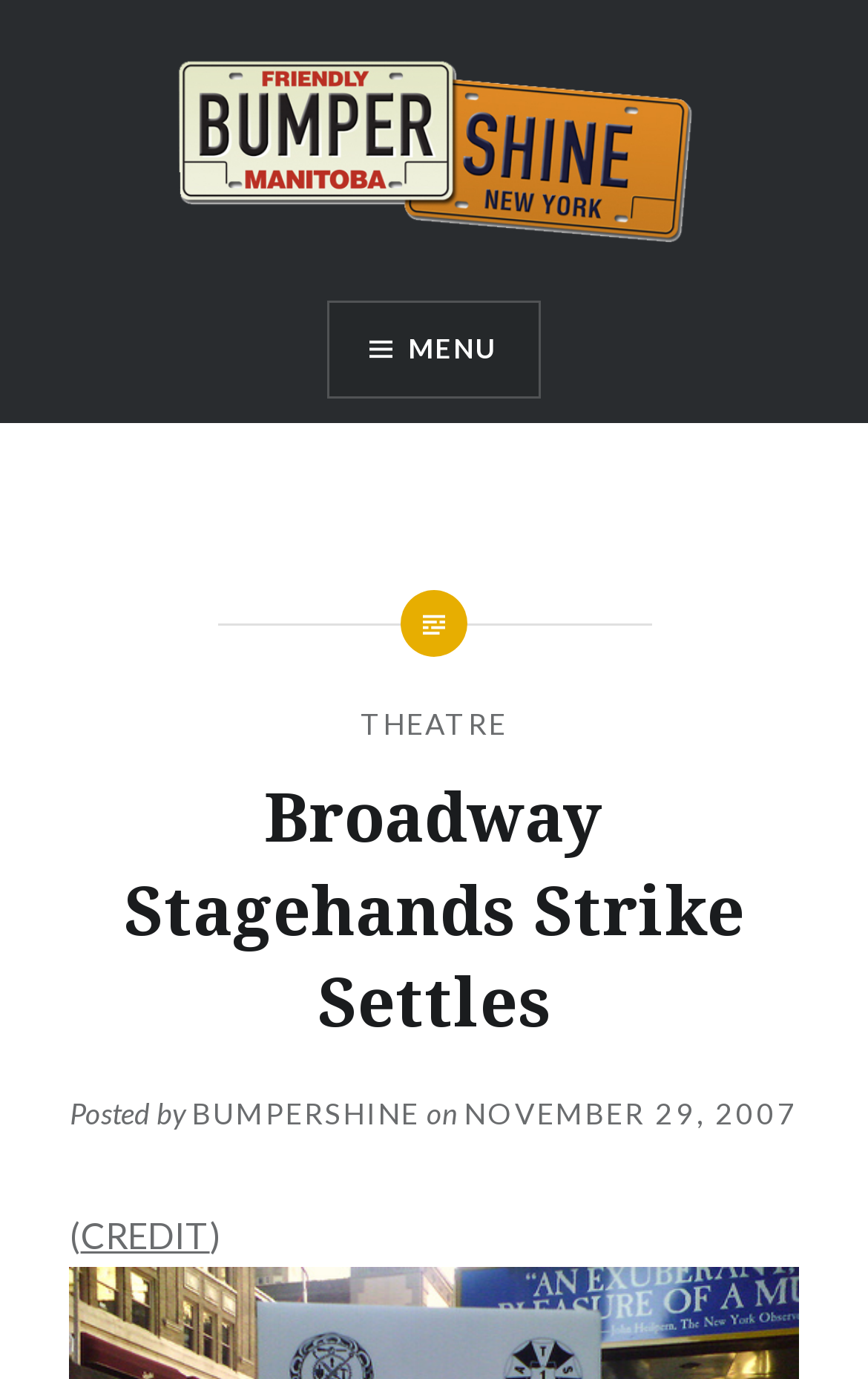Describe in detail what you see on the webpage.

The webpage appears to be an article page from Bumpershine.com, a pop culture specialist website. At the top left, there is a link to the website's homepage, accompanied by an image of the website's logo. Next to it, there is a heading that also reads "Bumpershine.com". 

On the top right, there is a button with a menu icon, which when expanded, reveals a header section. This section contains a link to the "THEATRE" category, a heading that reads "Broadway Stagehands Strike Settles", and a section that displays the article's metadata, including the author "BUMPERSHINE", the date "NOVEMBER 29, 2007", and a credit link. 

The article's content is not explicitly described in the accessibility tree, but based on the meta description, it appears to be about the settlement of a Broadway stagehands strike.